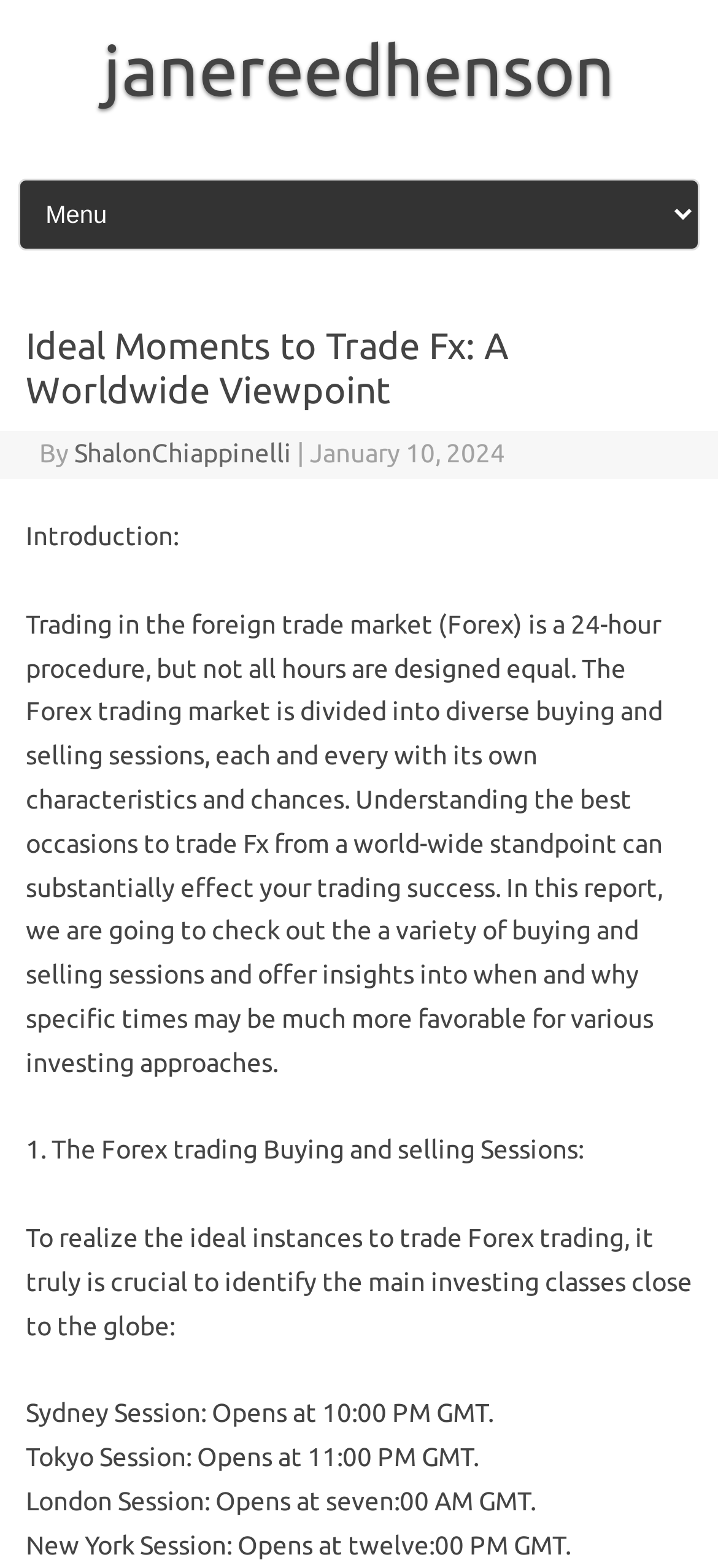What is the topic of the first section of the article?
Examine the image and give a concise answer in one word or a short phrase.

Introduction